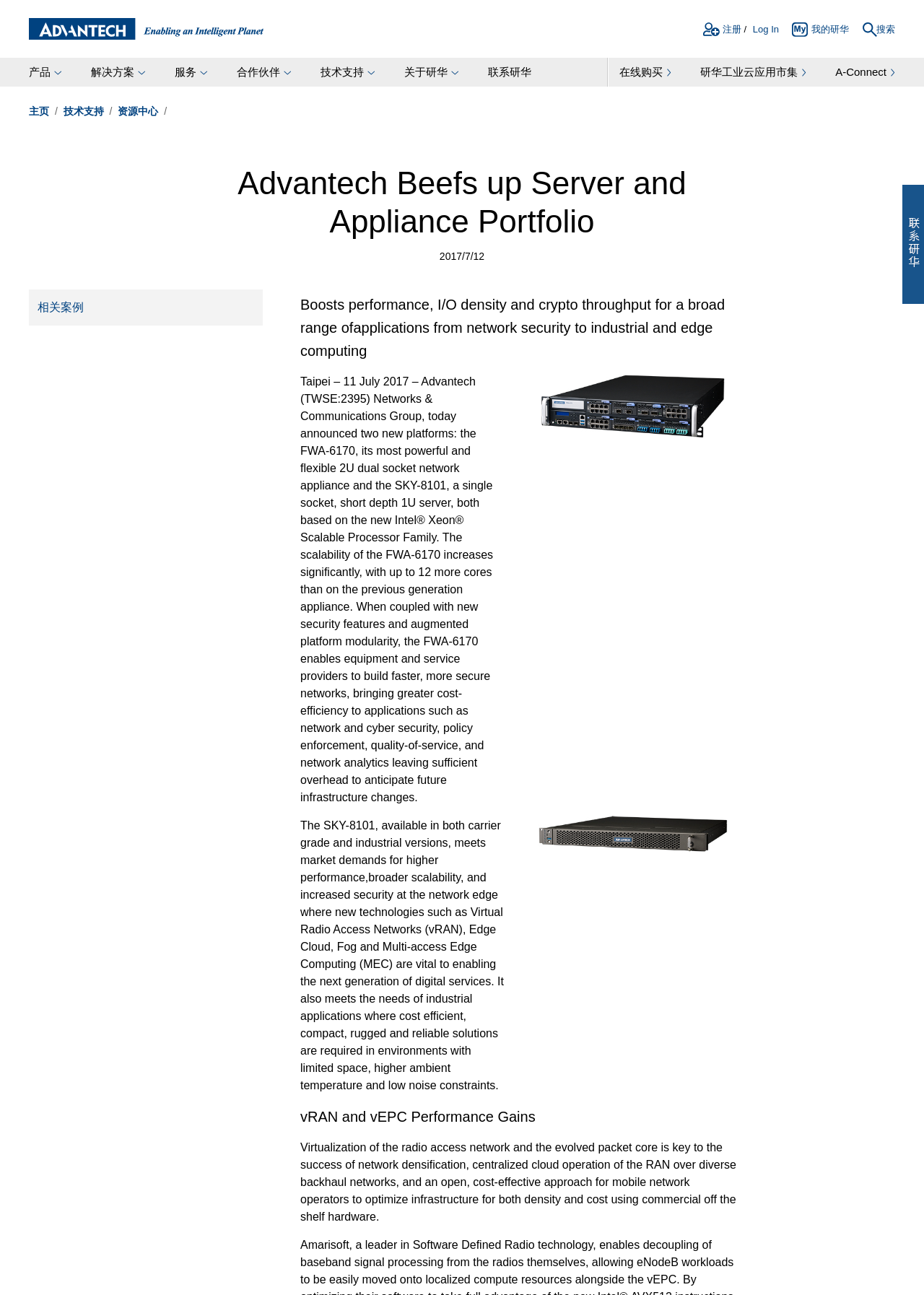Please analyze the image and give a detailed answer to the question:
What is the technology related to the radio access network?

I found the technology related to the radio access network by reading the text content of the webpage, which mentions 'Virtualization of the radio access network and the evolved packet core is key to the success of network densification...'.